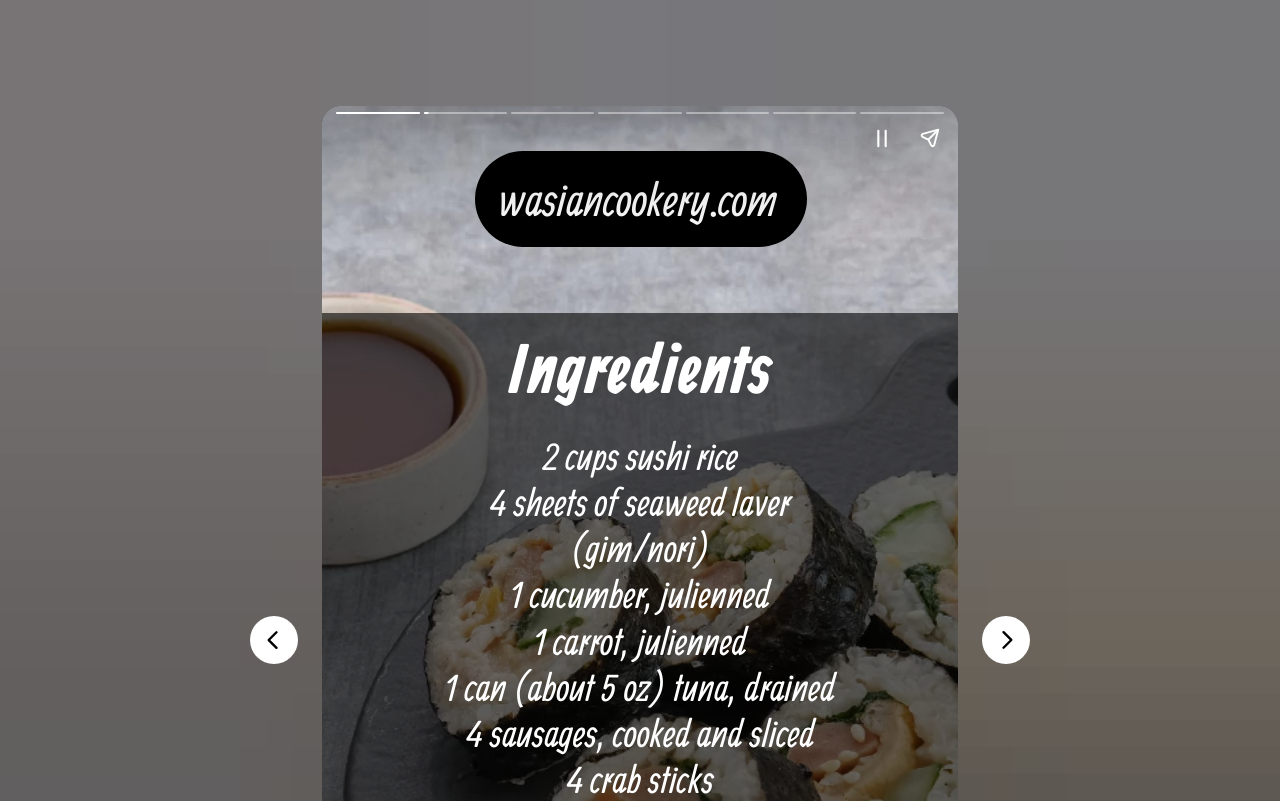What is the position of the 'Share story' button?
Look at the image and answer with only one word or phrase.

Below the 'Pause story' button